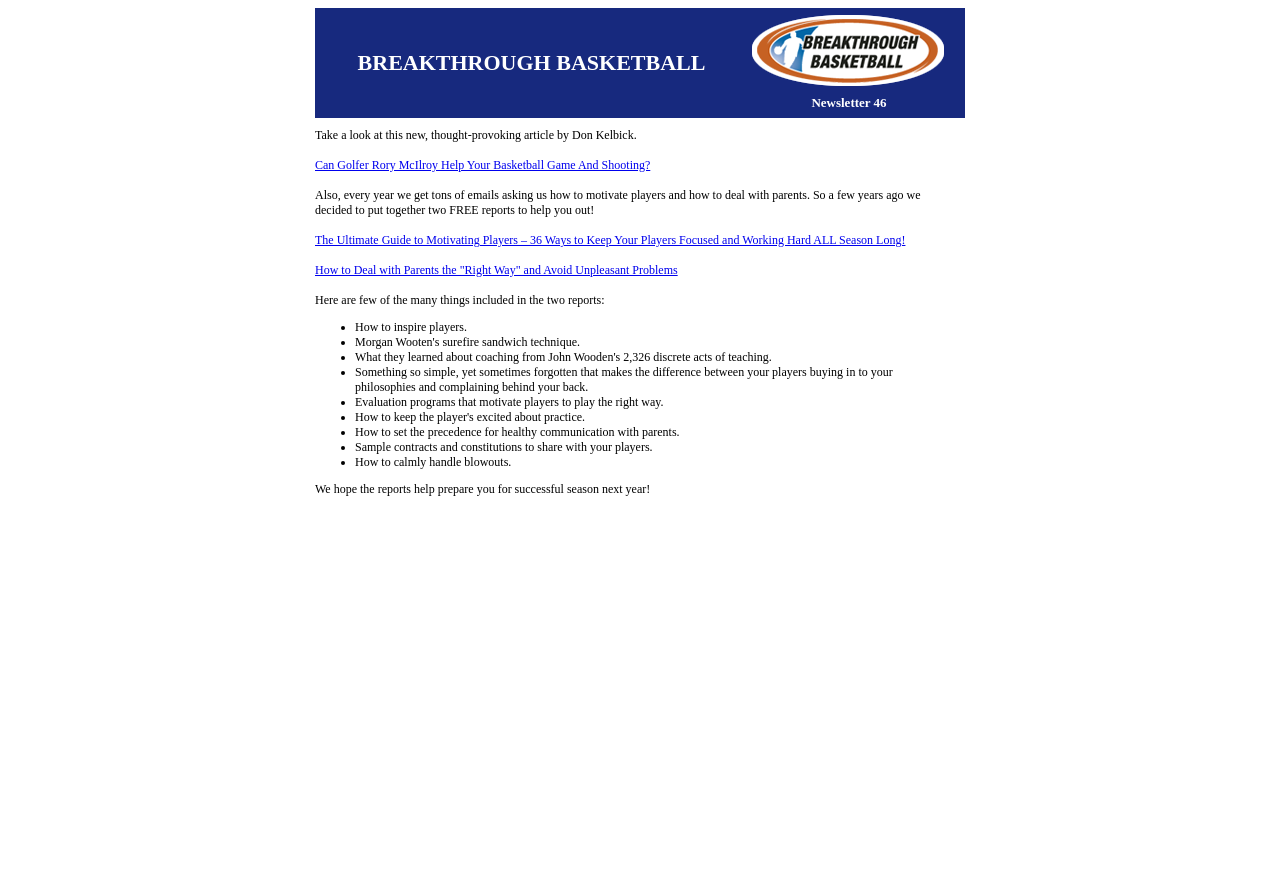How many ways to keep players focused are mentioned in the report?
Please use the image to provide an in-depth answer to the question.

The webpage mentions a report called 'The Ultimate Guide to Motivating Players' which includes 36 ways to keep players focused and working hard all season long.